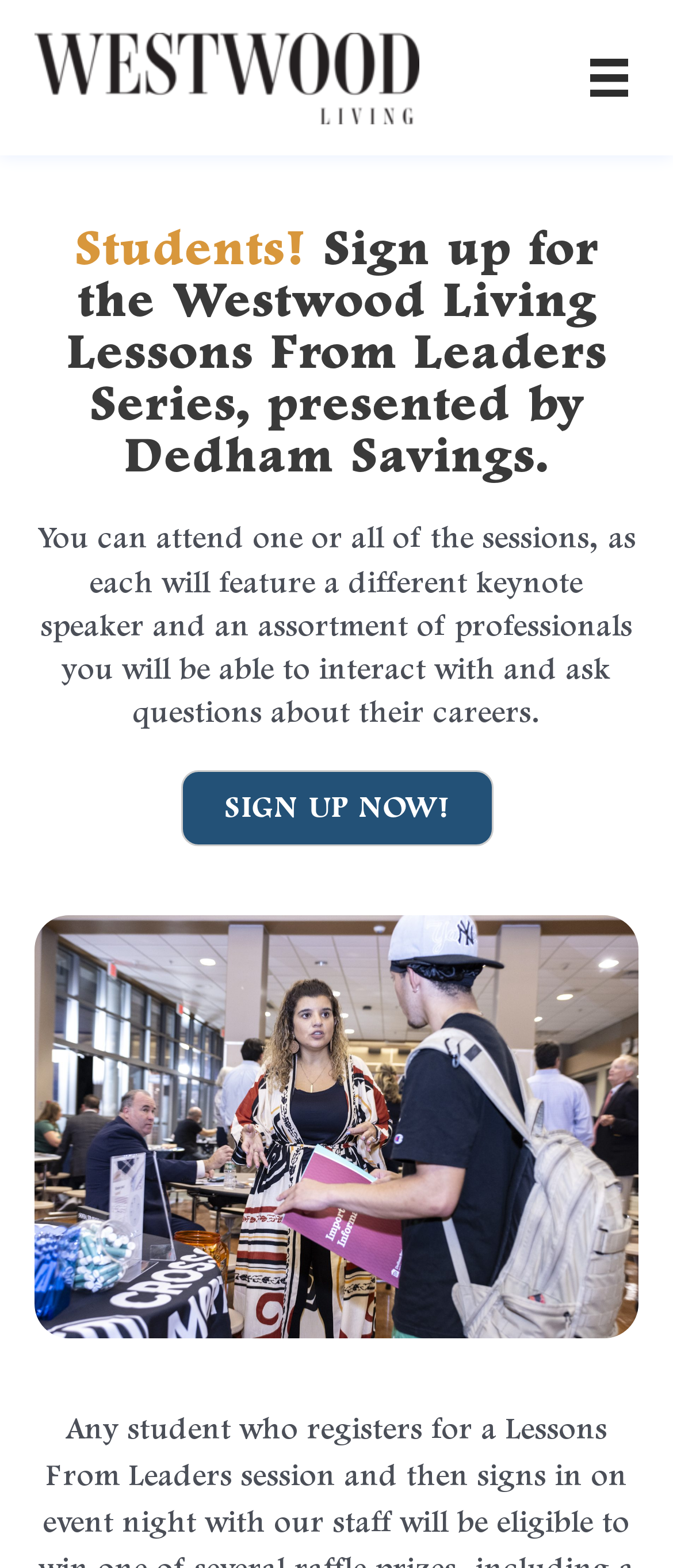Please find and give the text of the main heading on the webpage.

Students! Sign up for the Westwood Living Lessons From Leaders Series, presented by Dedham Savings.